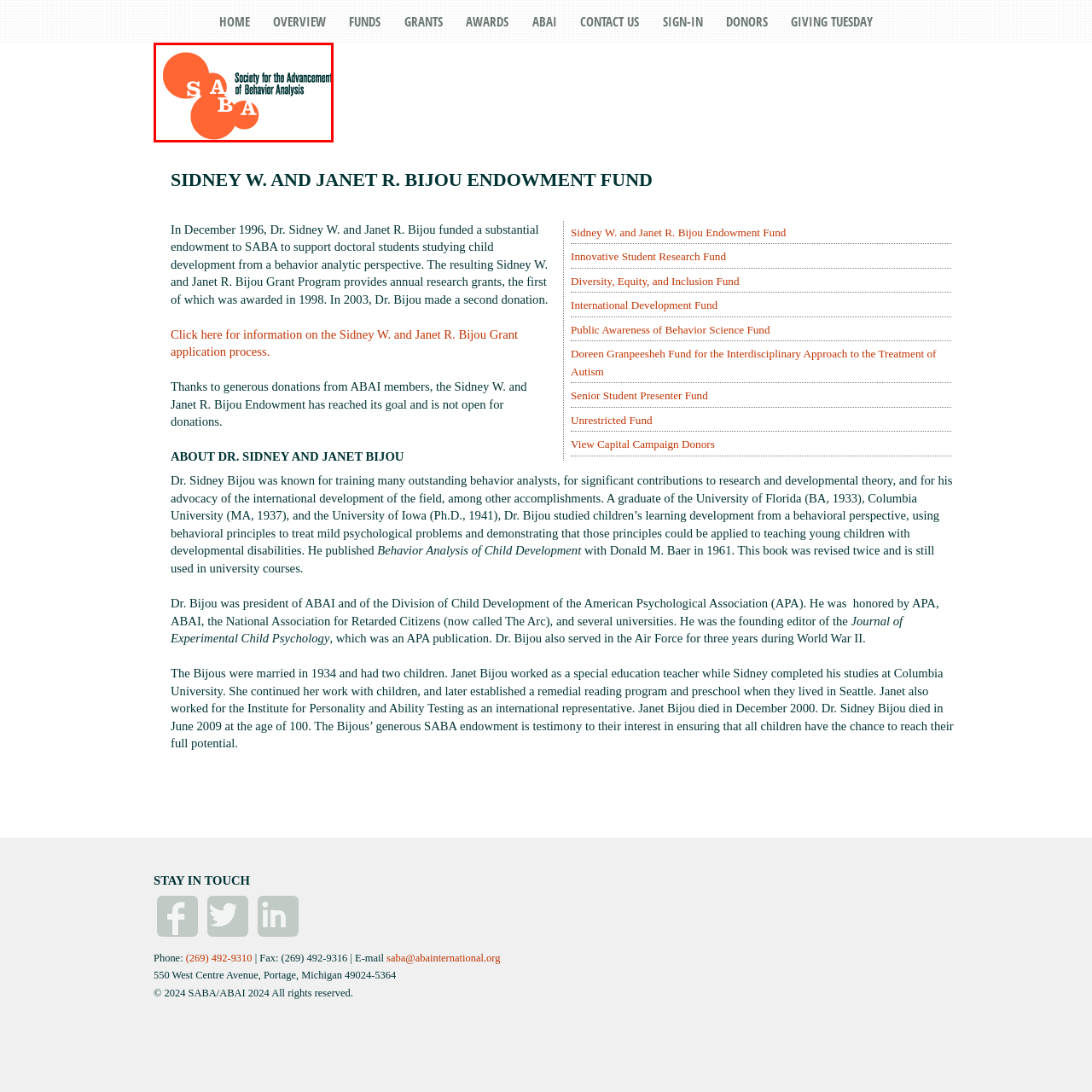Inspect the image surrounded by the red boundary and answer the following question in detail, basing your response on the visual elements of the image: 
What is the color of the full name 'Society for the Advancement of Behavior Analysis'?

According to the caption, the full name 'Society for the Advancement of Behavior Analysis' is rendered in green lettering, which means that the color of the full name is green.